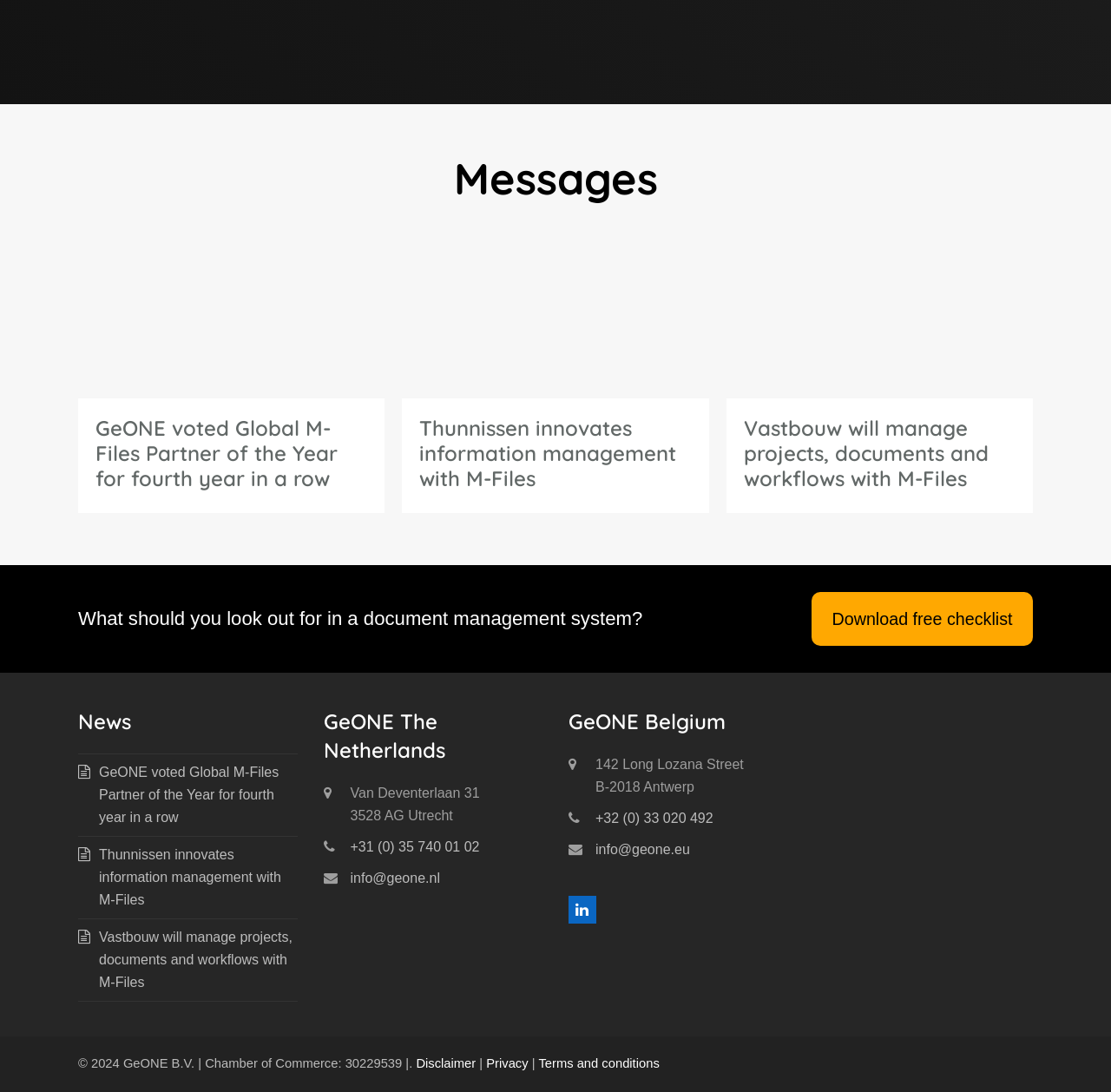Indicate the bounding box coordinates of the element that must be clicked to execute the instruction: "Click on 'GeONE voted Global M-Files Partner of the Year for fourth year in a row'". The coordinates should be given as four float numbers between 0 and 1, i.e., [left, top, right, bottom].

[0.07, 0.287, 0.346, 0.301]